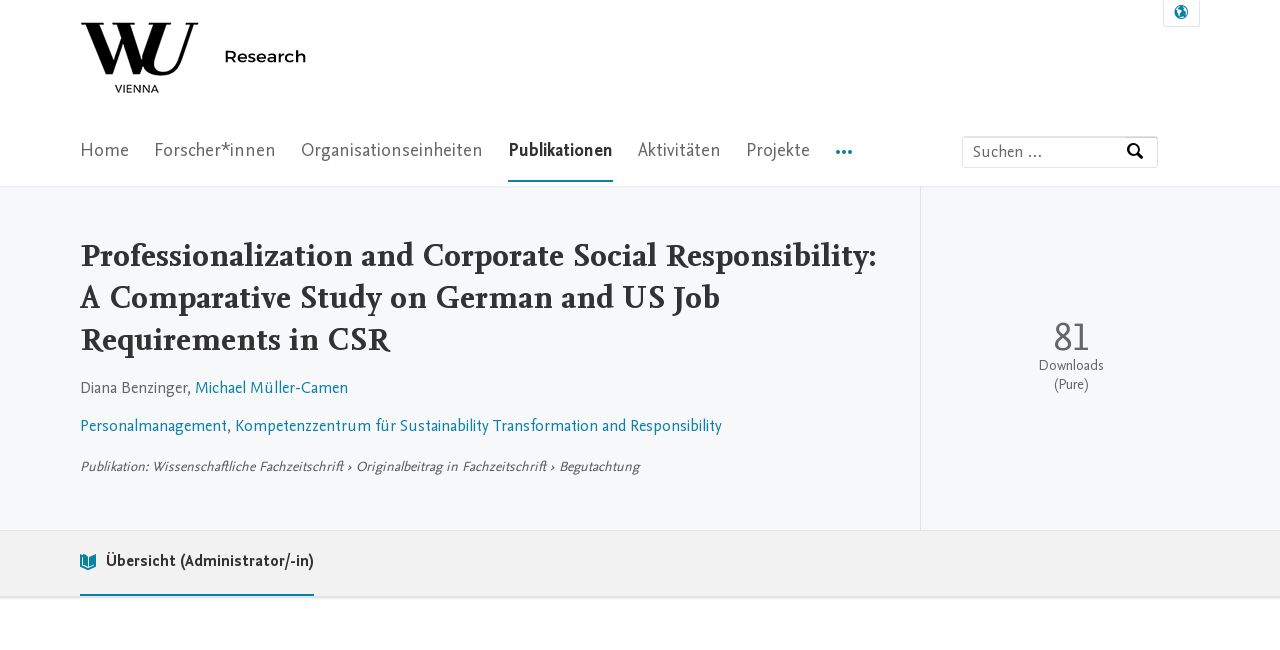Please find the bounding box coordinates of the section that needs to be clicked to achieve this instruction: "View publication details".

[0.062, 0.361, 0.695, 0.555]